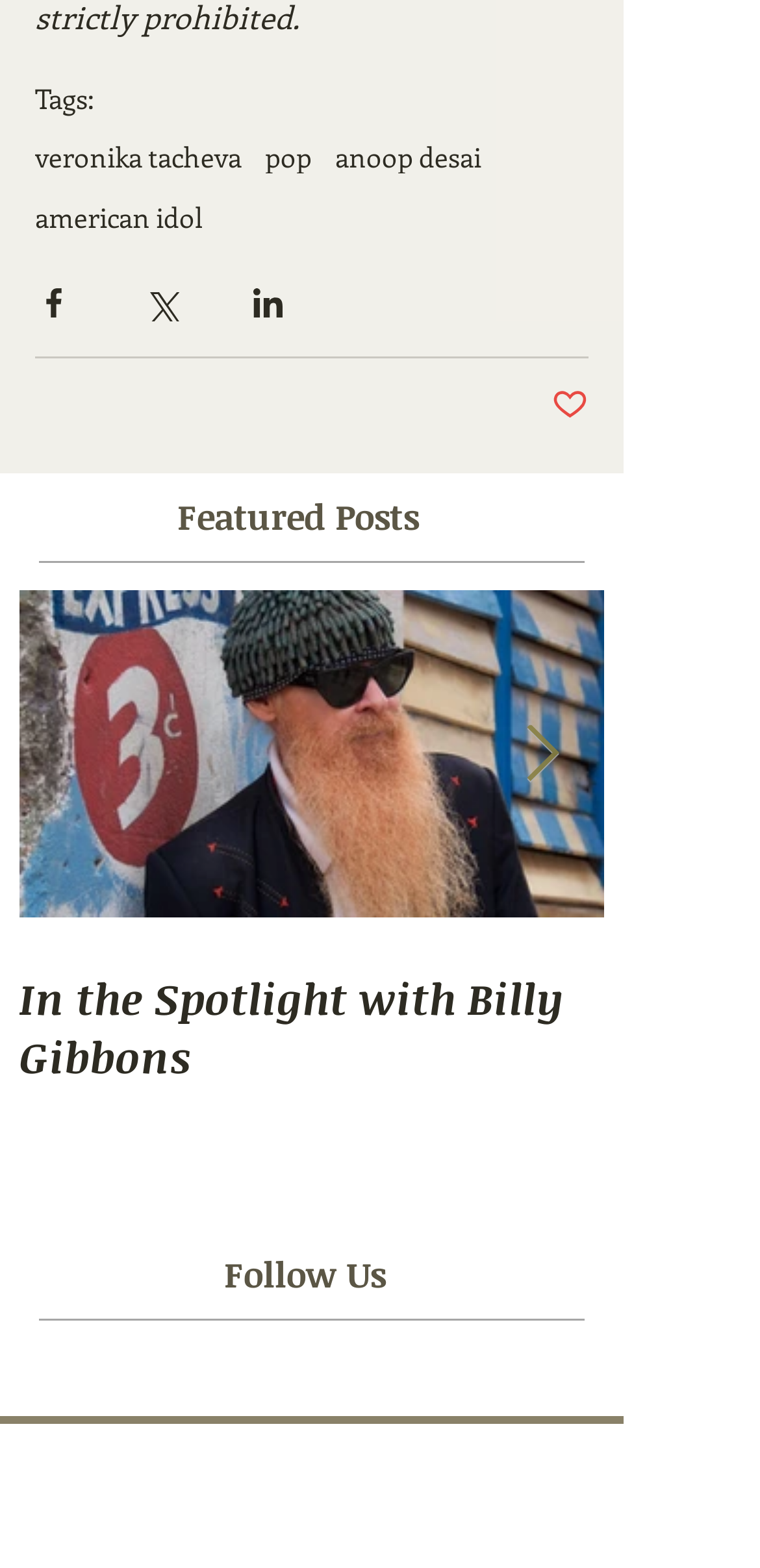Carefully examine the image and provide an in-depth answer to the question: What is the purpose of the 'Post not marked as liked' button?

The 'Post not marked as liked' button is used to mark a post as liked, indicating that the user has liked the post.